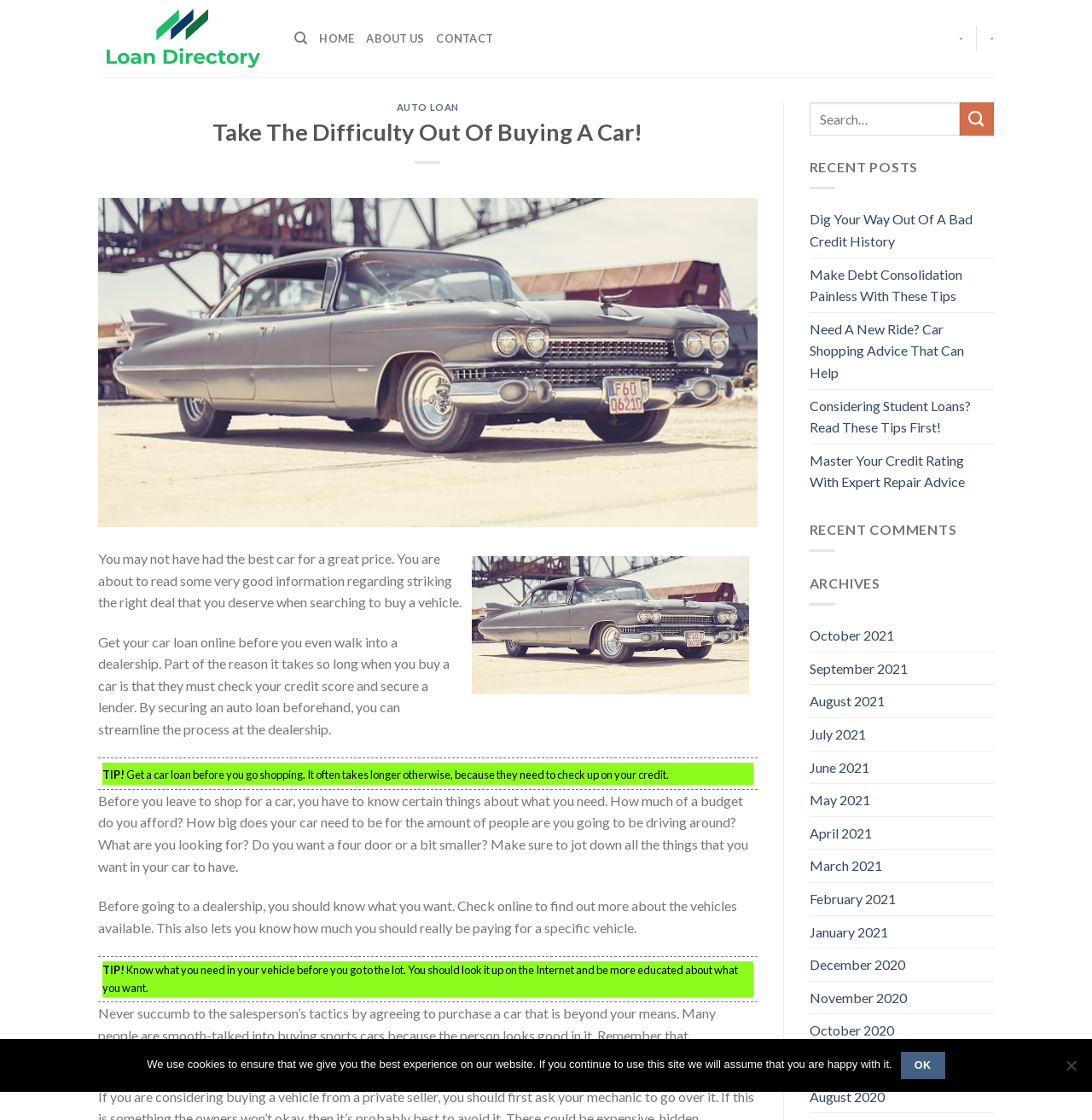Please respond to the question with a concise word or phrase:
What should you know before buying a car?

Budget and requirements